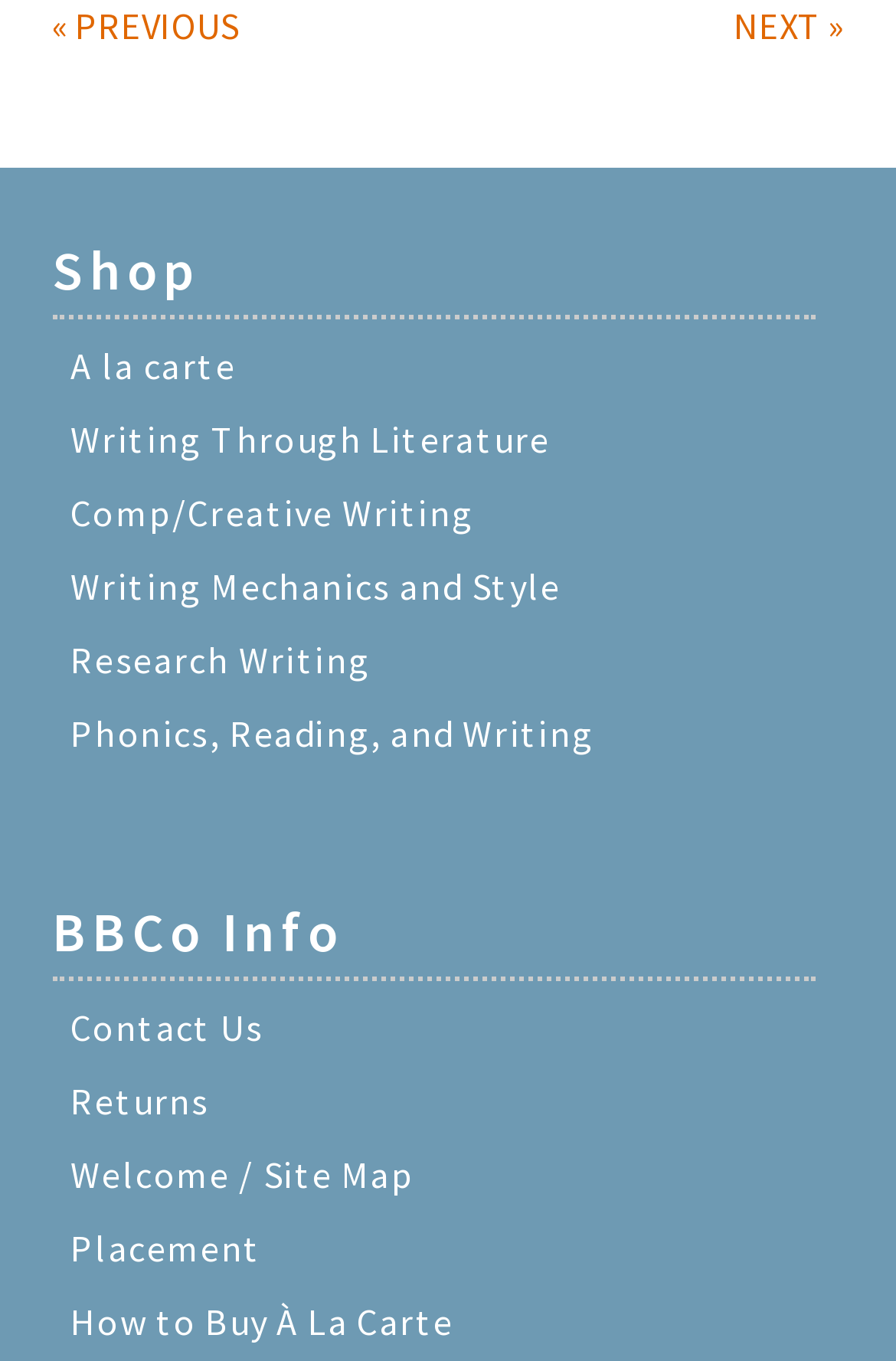Please locate the bounding box coordinates of the element that needs to be clicked to achieve the following instruction: "Go to Home". The coordinates should be four float numbers between 0 and 1, i.e., [left, top, right, bottom].

None